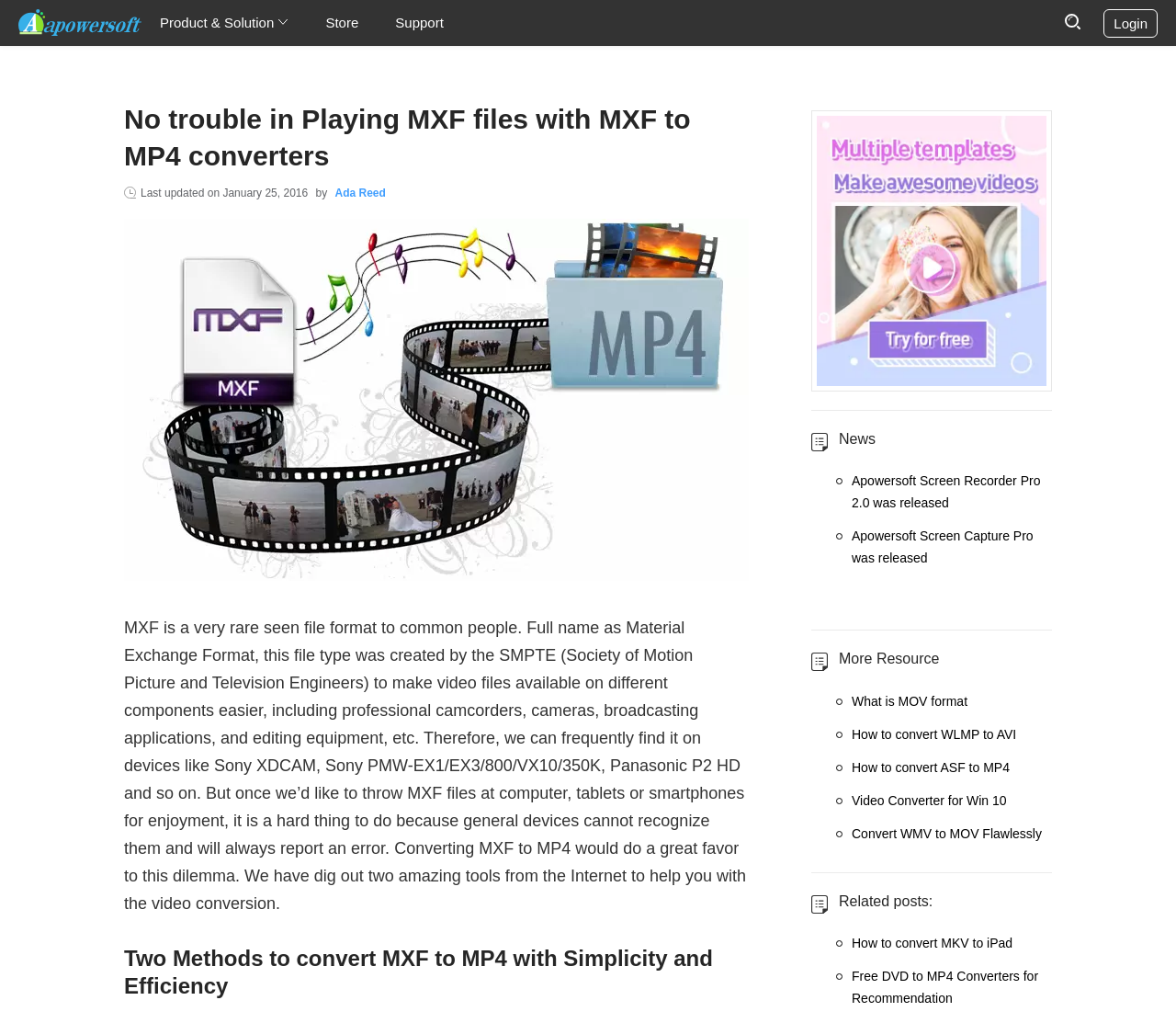What is the file format discussed in the article?
Respond with a short answer, either a single word or a phrase, based on the image.

MXF